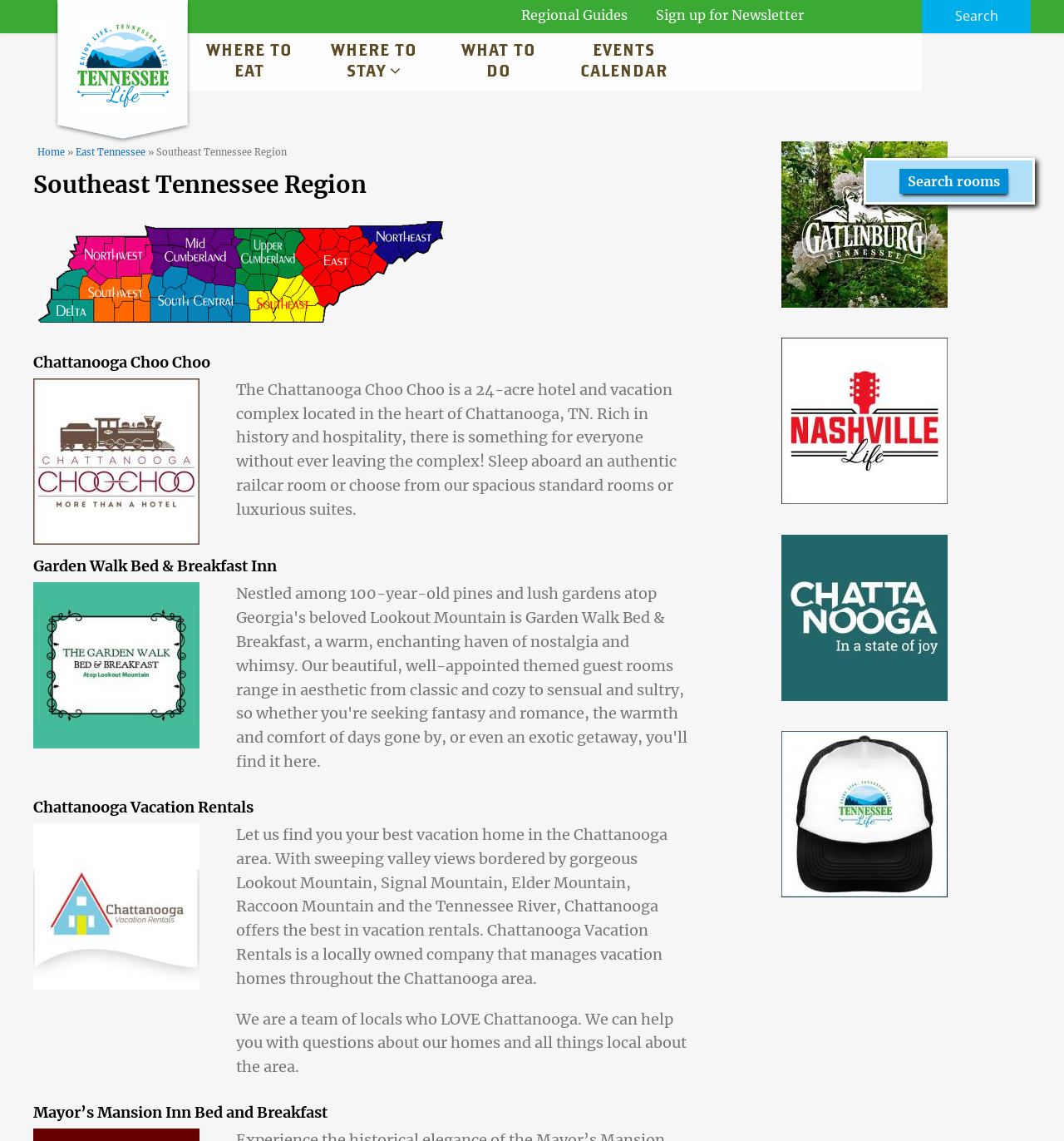Please find and report the bounding box coordinates of the element to click in order to perform the following action: "Sign up for Newsletter". The coordinates should be expressed as four float numbers between 0 and 1, in the format [left, top, right, bottom].

[0.605, 0.006, 0.767, 0.02]